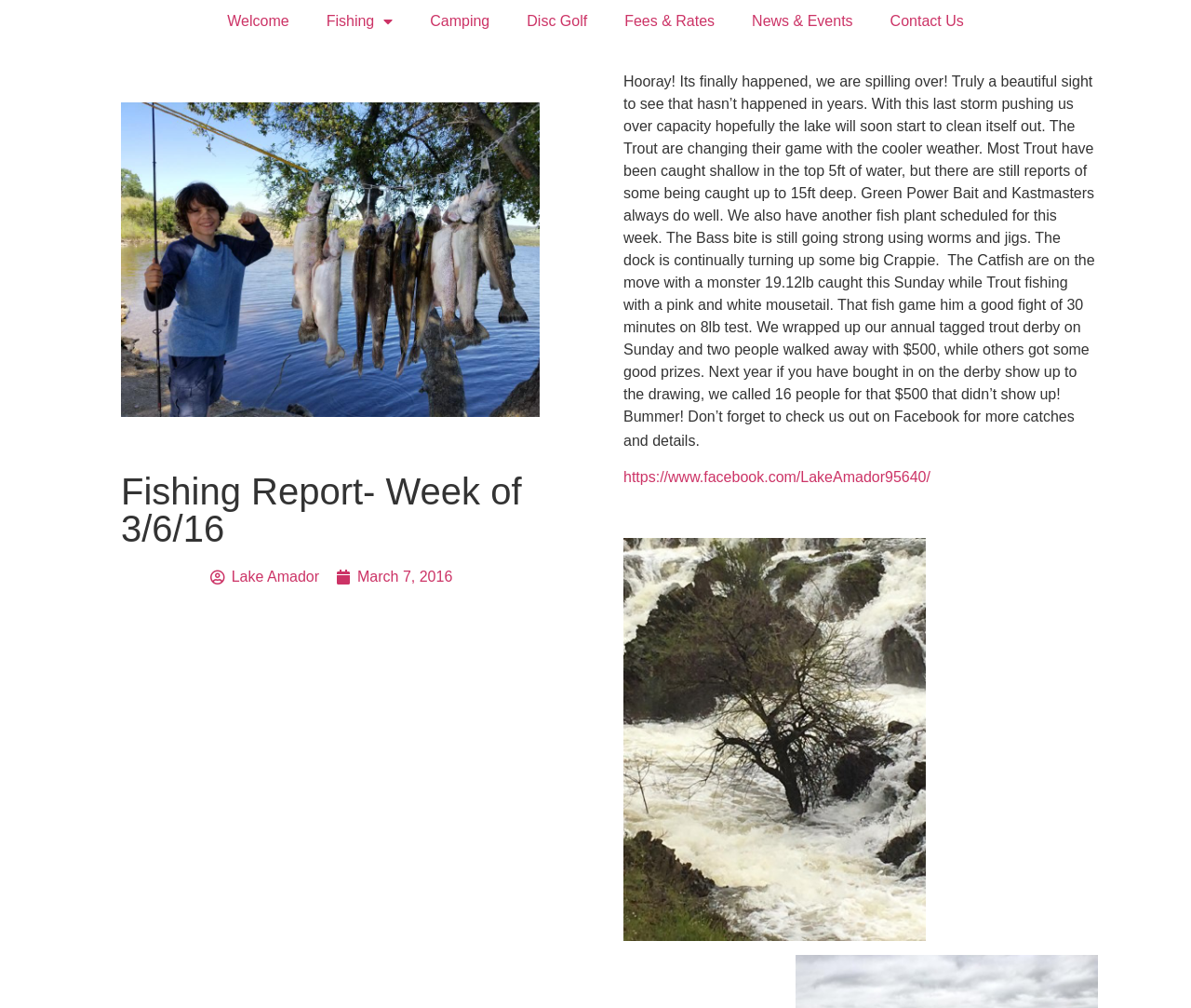Provide your answer in one word or a succinct phrase for the question: 
What is the current state of the lake?

spilling over